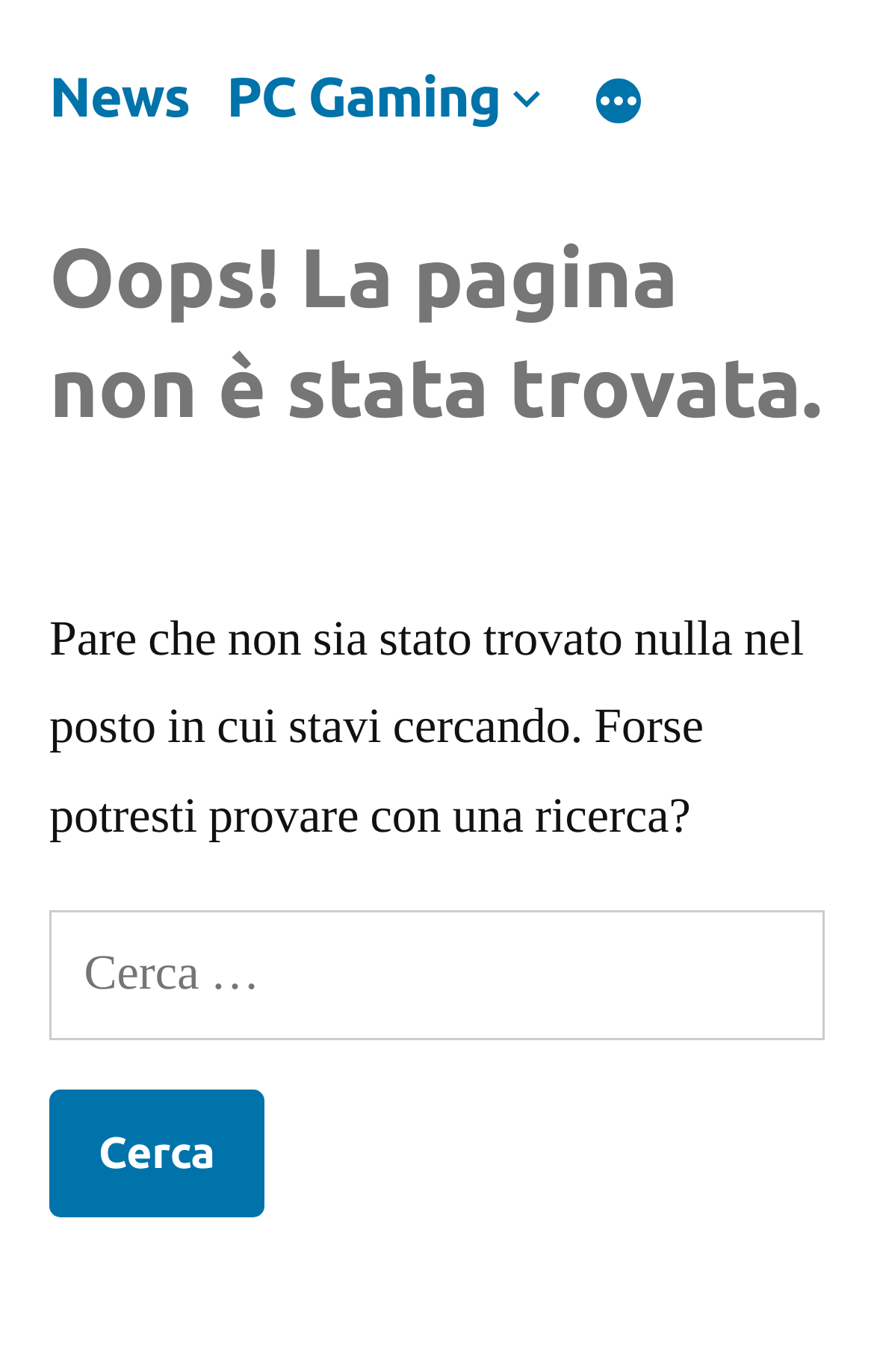How many menu items are in the top menu?
Use the information from the screenshot to give a comprehensive response to the question.

By examining the navigation element 'Top menu', I can see that it contains three links: 'News', 'PC Gaming', and a button with no text, which is likely a dropdown menu. Additionally, there is another button 'Di più' which is also part of the top menu. Therefore, there are a total of three menu items.